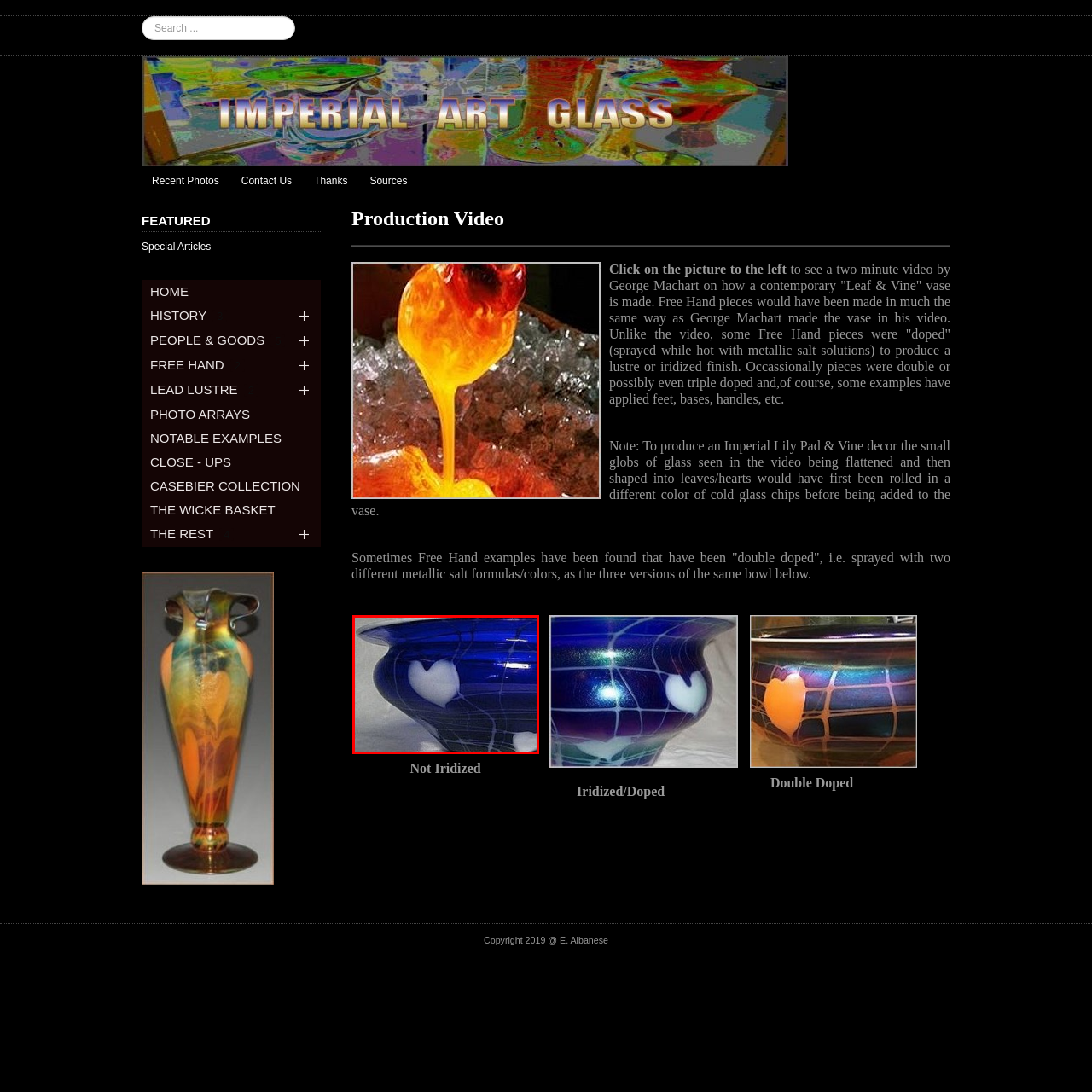Focus on the highlighted area in red, What type of finish does the vase have? Answer using a single word or phrase.

Glossy and smooth